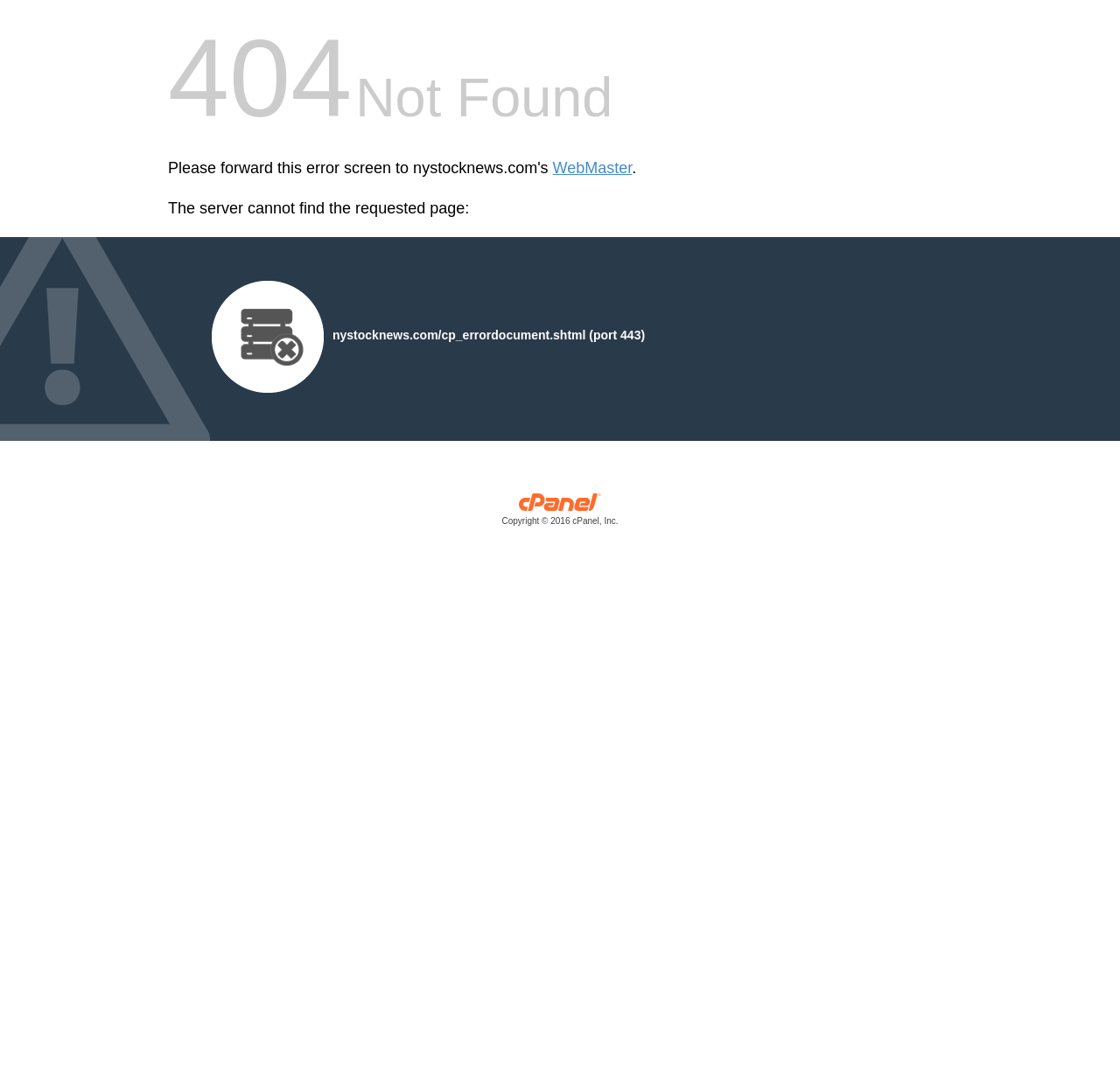Please respond in a single word or phrase: 
What is the URL of the error document?

nystocknews.com/cp_errordocument.shtml